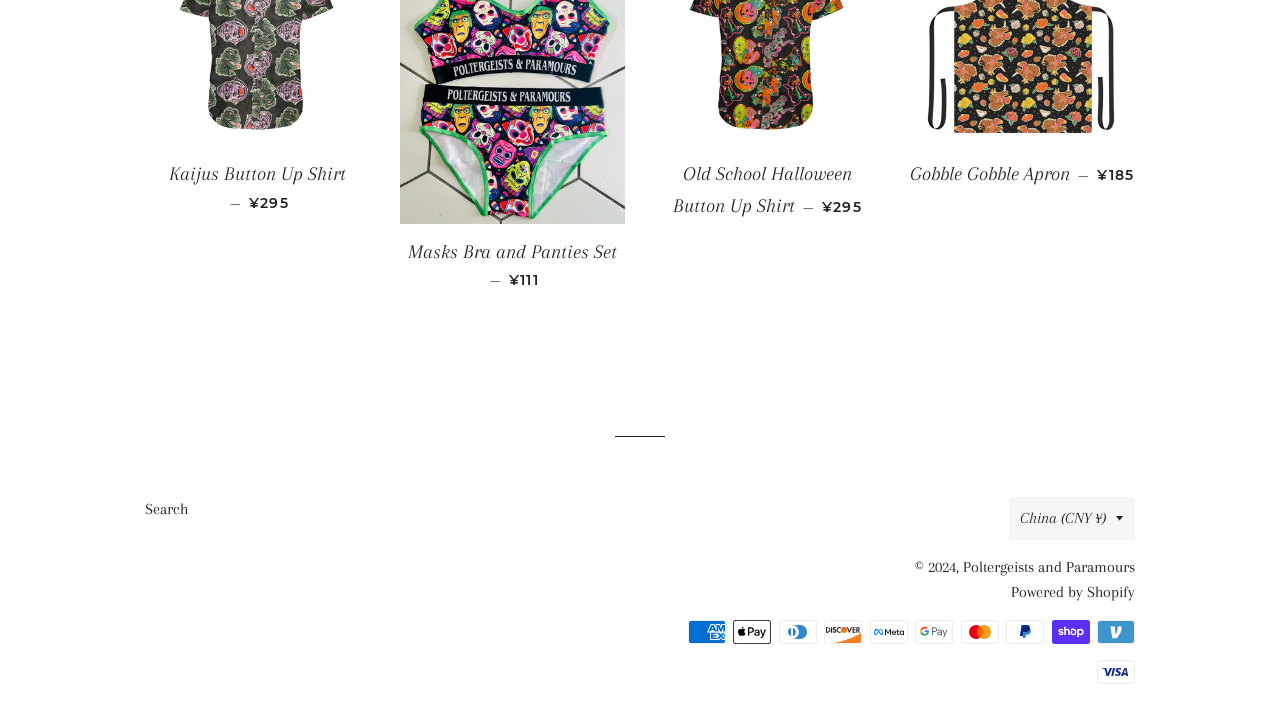Find the bounding box coordinates of the element to click in order to complete the given instruction: "Select 'China (CNY ¥)' as country."

[0.788, 0.687, 0.887, 0.746]